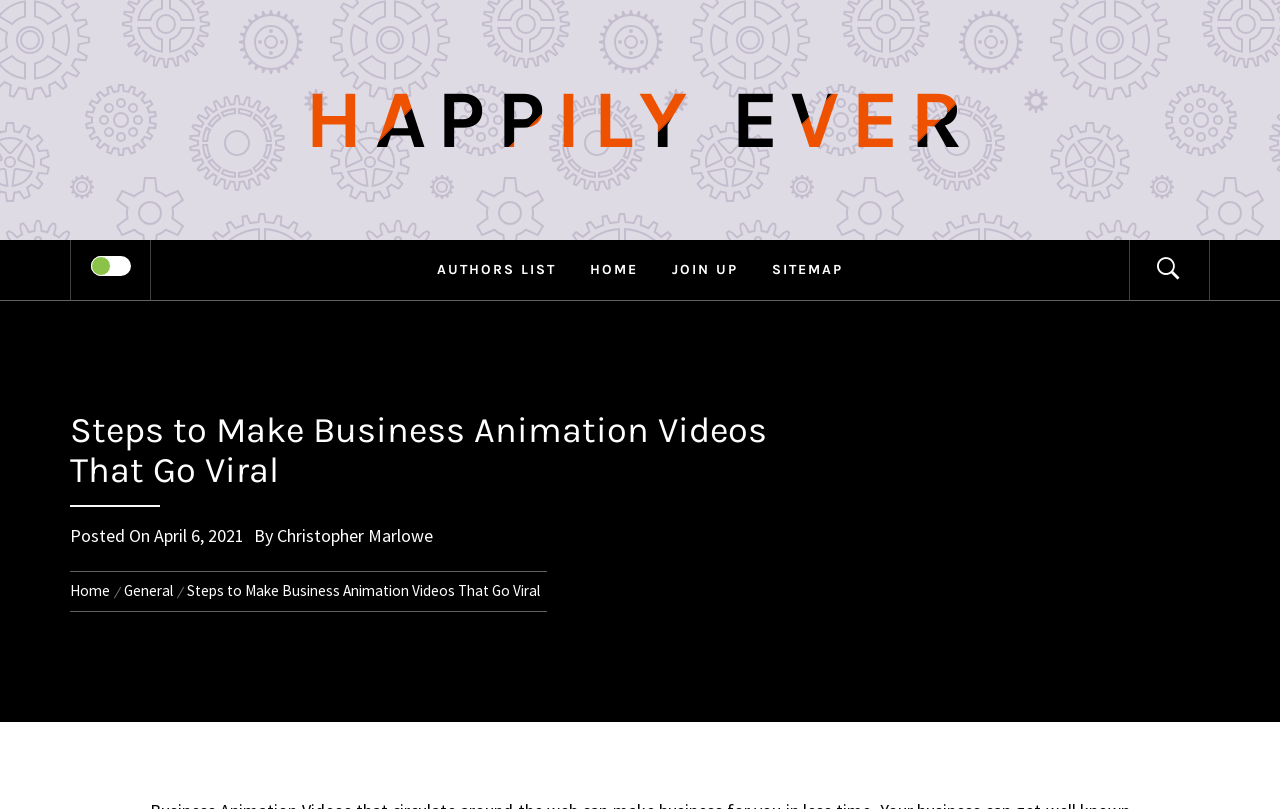Answer the question using only one word or a concise phrase: What is the icon at the top right corner?

Facebook icon